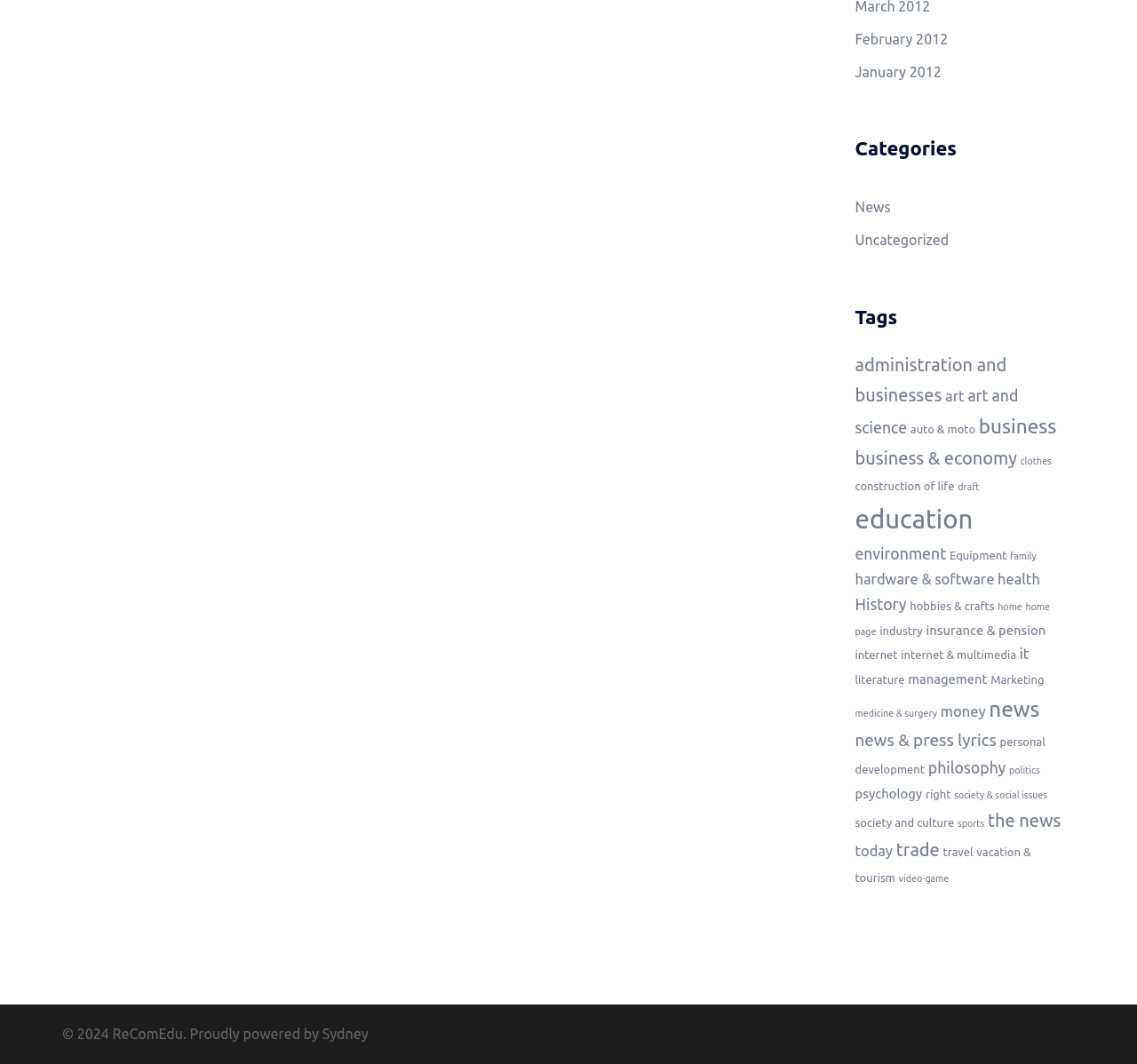Please examine the image and answer the question with a detailed explanation:
How many items are in the 'business' category?

Under the 'Categories' heading, I found a link to the 'business' category, which has 12 items listed.